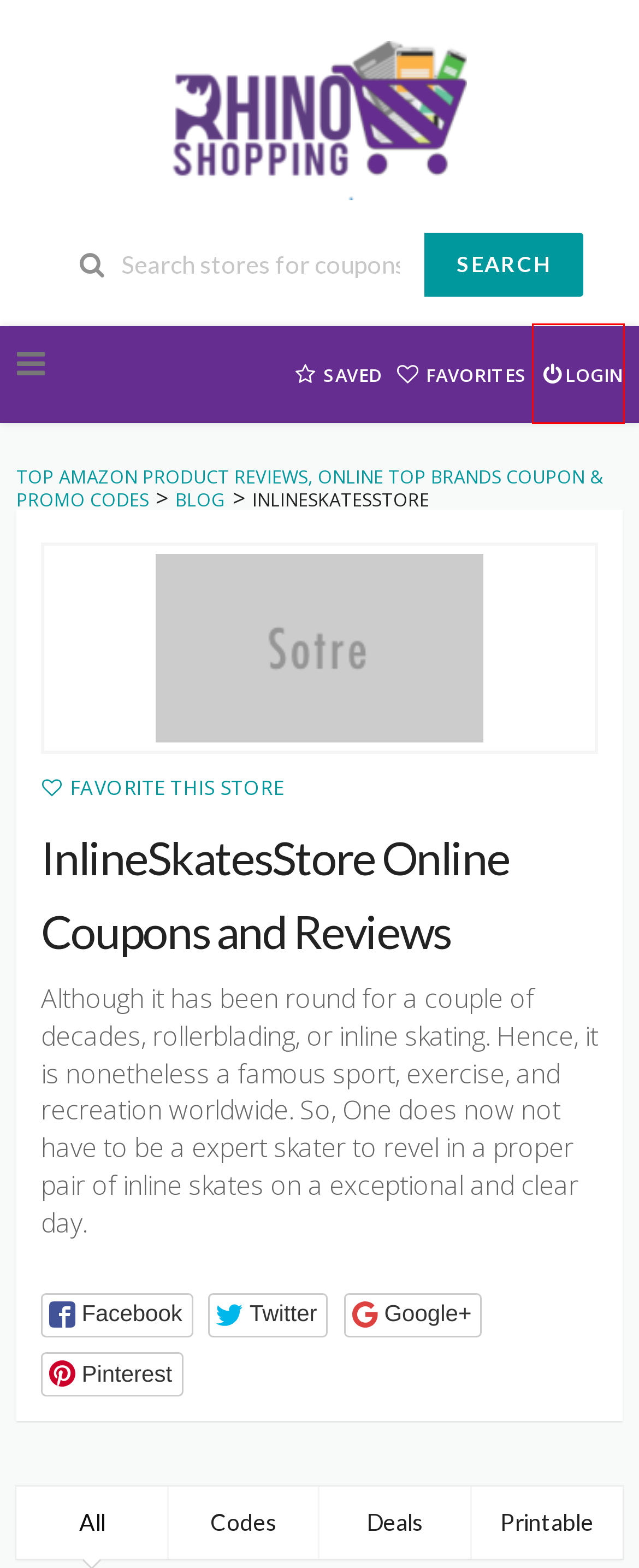Observe the screenshot of a webpage with a red bounding box highlighting an element. Choose the webpage description that accurately reflects the new page after the element within the bounding box is clicked. Here are the candidates:
A. RhinoShoppingCart - Top Amazon Product Reviews, Online Top Brands Coupon & Promo Codes
B. Blog - Top Amazon Product Reviews, Online Top Brands Coupon & Promo Codes
C. Terms And Condition - Top Amazon Product Reviews, Online Top Brands Coupon & Promo Codes
D. About-us: Online Coupons Promo Codes, Amazon Product Reviews
E. Swimwear Archives - Top Amazon Product Reviews, Online Top Brands Coupon & Promo Codes
F. Uniform Archives - Top Amazon Product Reviews, Online Top Brands Coupon & Promo Codes
G. Log In ‹ Top Amazon Product Reviews, Online Top Brands Coupon & Promo Codes — WordPress
H. Vape Juices Archives - Top Amazon Product Reviews, Online Top Brands Coupon & Promo Codes

G